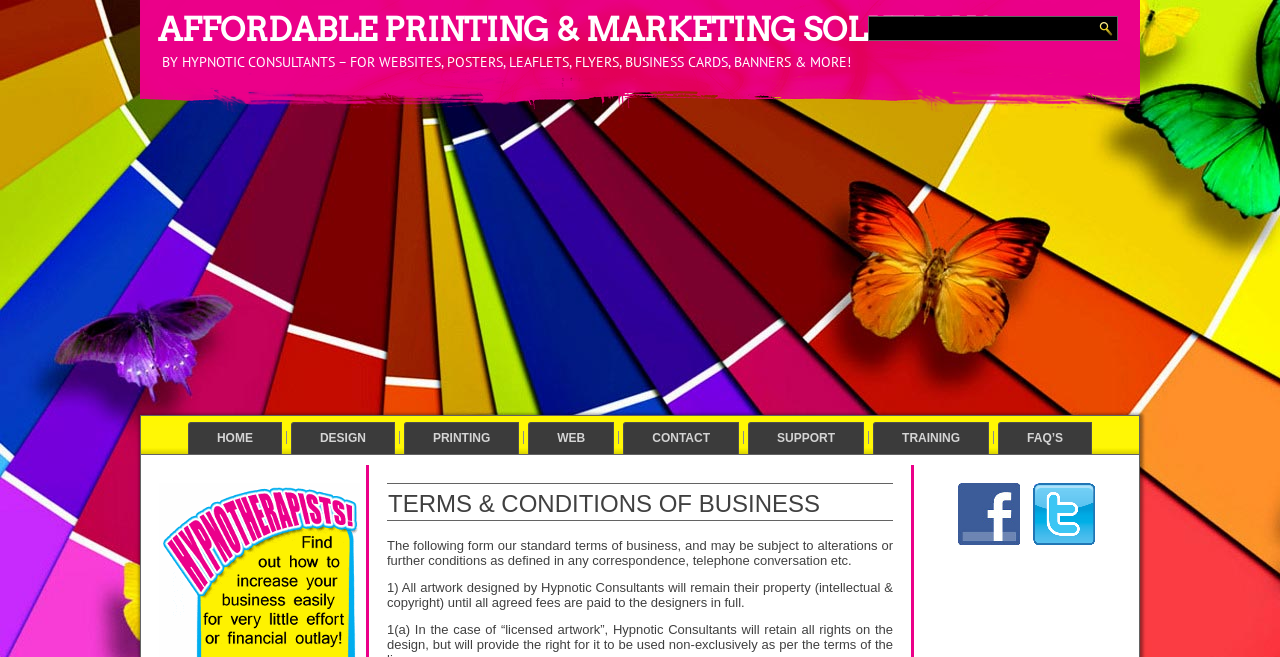Create a detailed summary of the webpage's content and design.

The webpage is about the Terms and Conditions of Business for Affordable Printing and Marketing Solutions. At the top, there is a prominent link to the company's name, "AFFORDABLE PRINTING & MARKETING SOLUTIONS", followed by a descriptive text "BY HYPNOTIC CONSULTANTS – FOR WEBSITES, POSTERS, LEAFLETS, FLYERS, BUSINESS CARDS, BANNERS & MORE!".

Below this, there is a textbox and a button, likely for user input or submission. On the left side, there is a long vertical list of links, including "HOME", "DESIGN", "PRINTING", "WEB", "CONTACT", "SUPPORT", "TRAINING", and "FAQ’S", which seem to be the main navigation menu for the website.

The main content of the webpage is divided into sections, starting with a heading "TERMS & CONDITIONS OF BUSINESS". The first section explains that these terms may be subject to alterations or further conditions as defined in any correspondence or conversation. The subsequent sections, labeled as "1)", outline specific terms, such as the ownership of artwork designed by Hypnotic Consultants.

At the bottom of the page, there are two social media links, "Find Us on Facebook" and "Follow Us on Twitter", allowing users to connect with the company on these platforms.